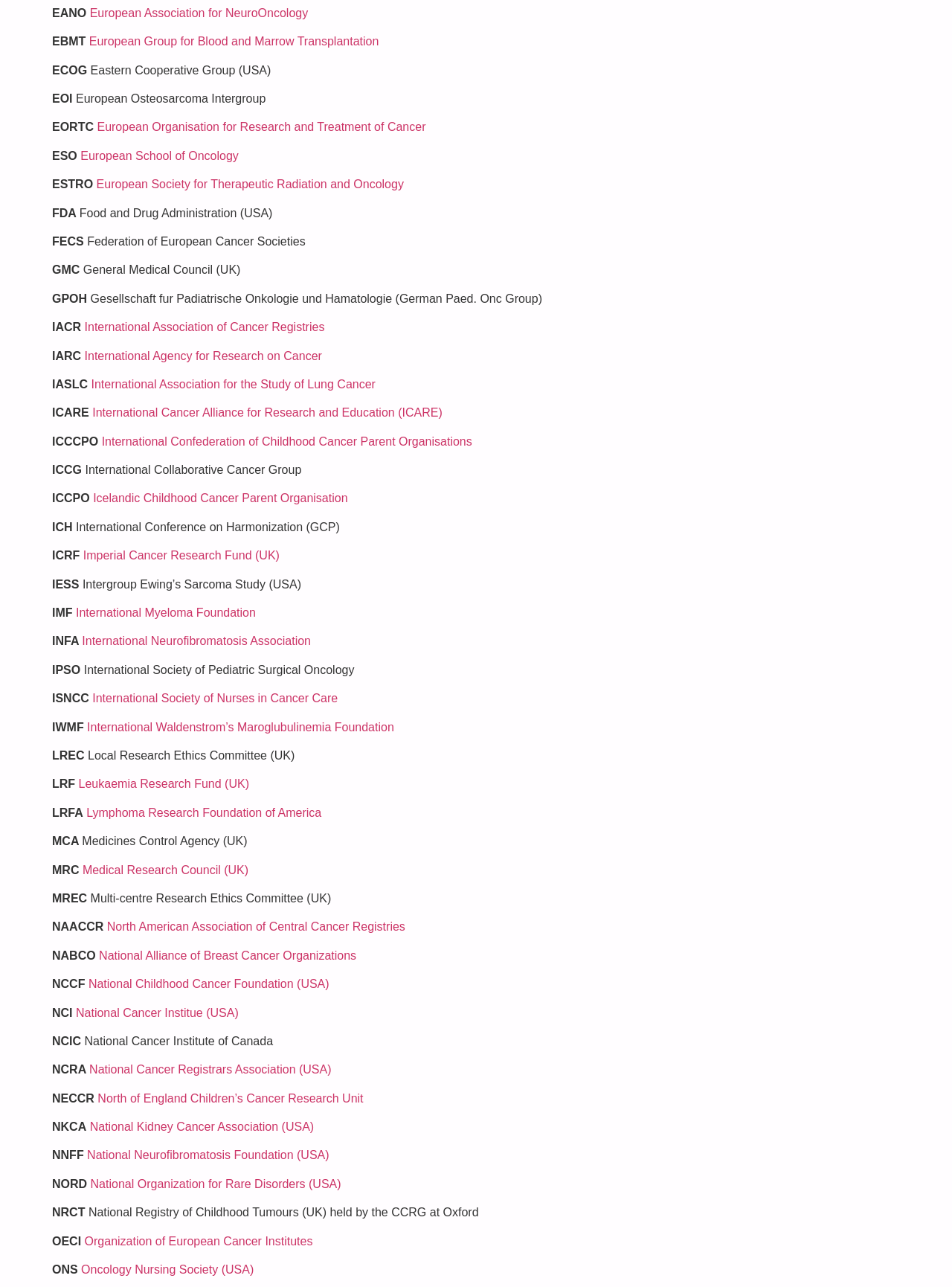Determine the bounding box coordinates of the element that should be clicked to execute the following command: "Check International Myeloma Foundation".

[0.076, 0.471, 0.269, 0.481]